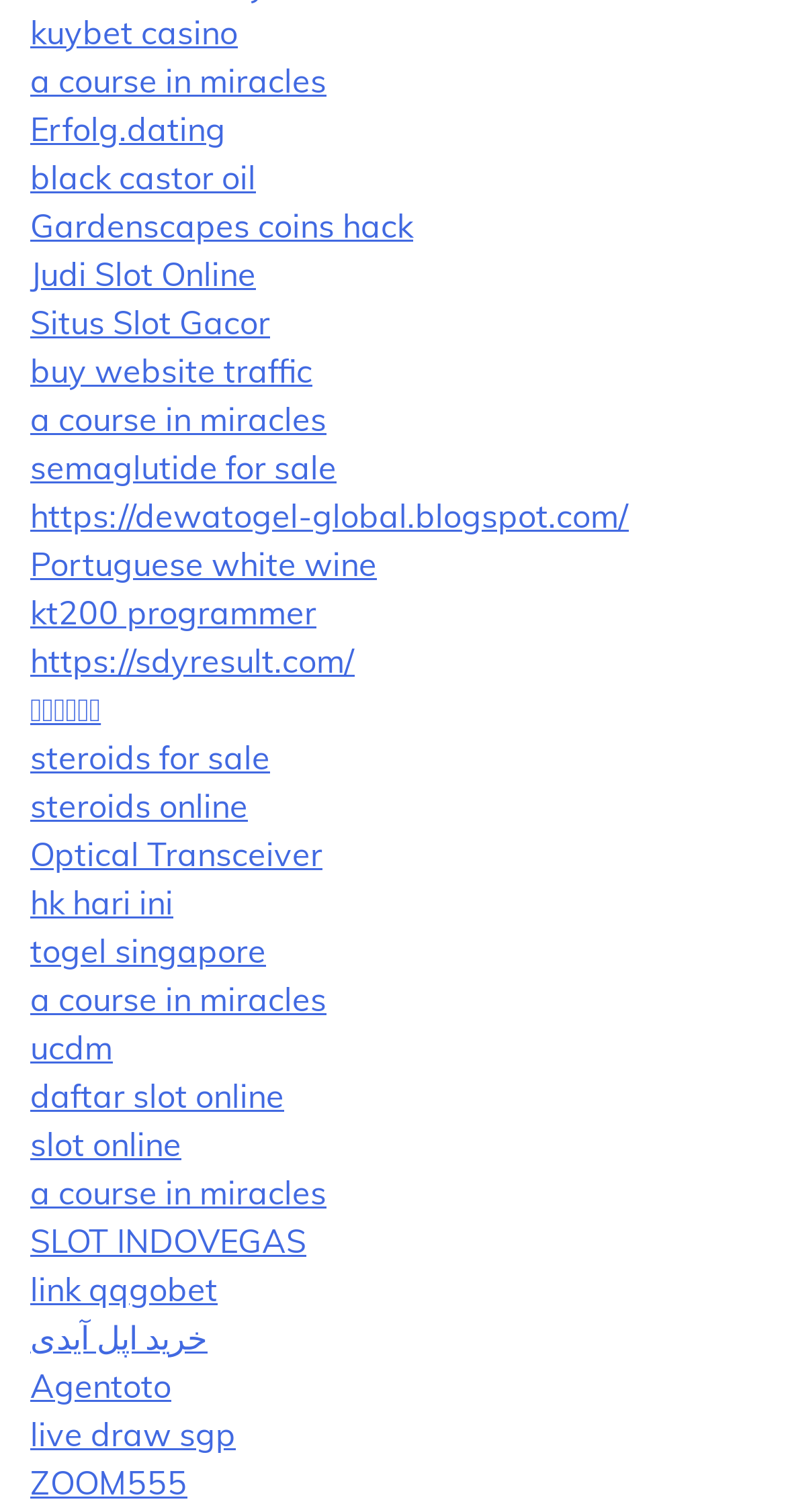Respond with a single word or short phrase to the following question: 
How many links are on this webpage?

38